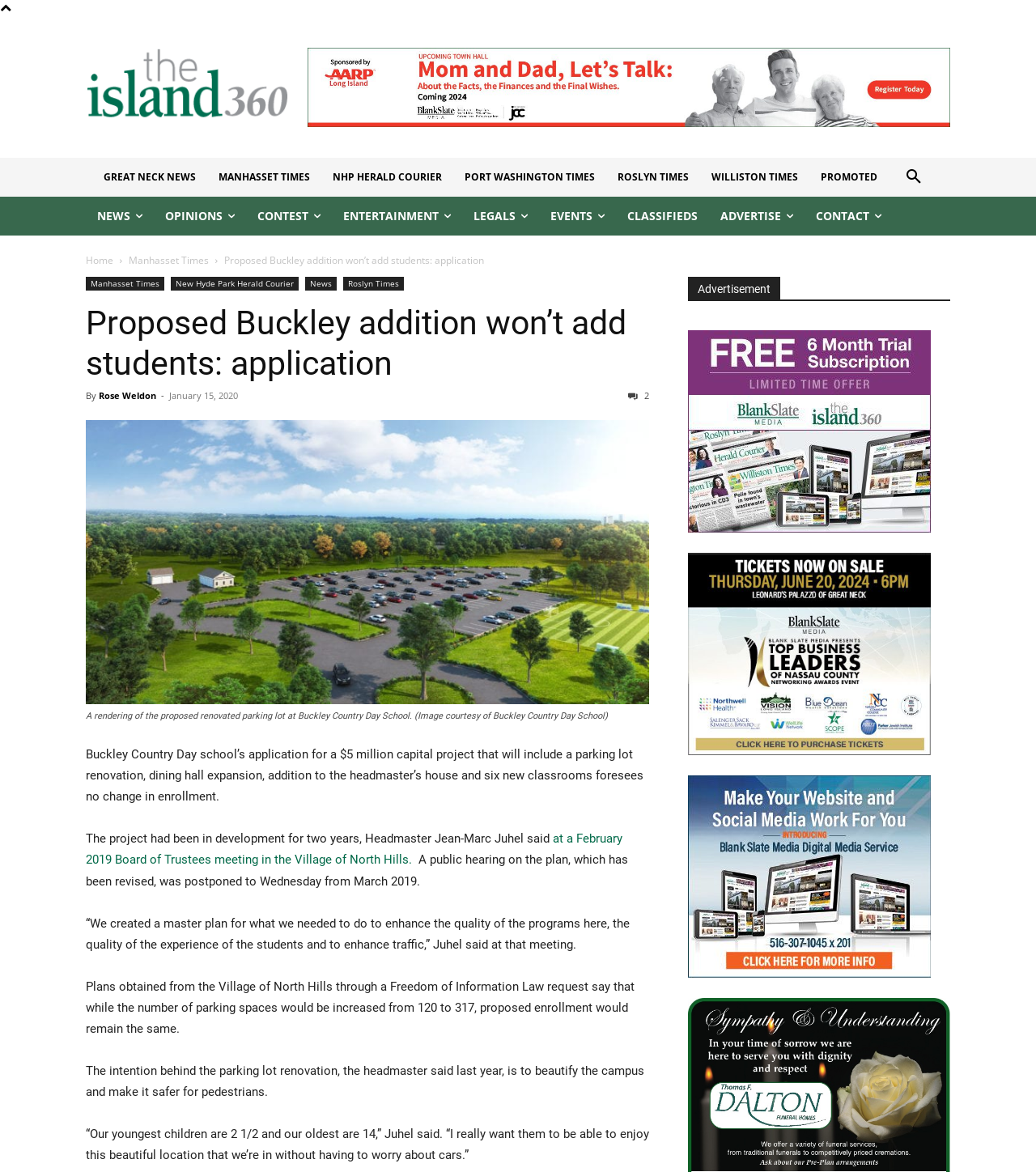Show the bounding box coordinates of the element that should be clicked to complete the task: "Read the news article 'Proposed Buckley addition won’t add students: application'".

[0.216, 0.216, 0.467, 0.228]